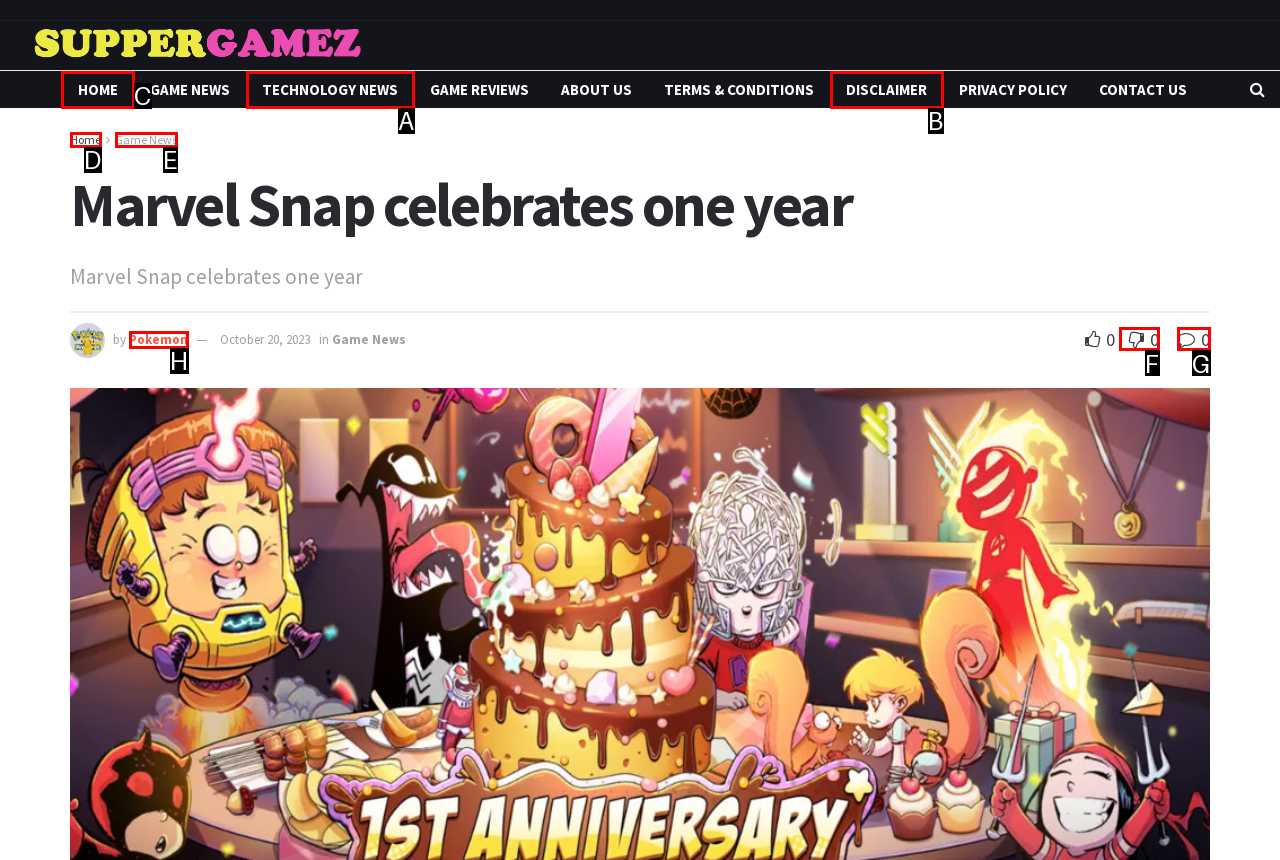Choose the HTML element that needs to be clicked for the given task: go to home page Respond by giving the letter of the chosen option.

C